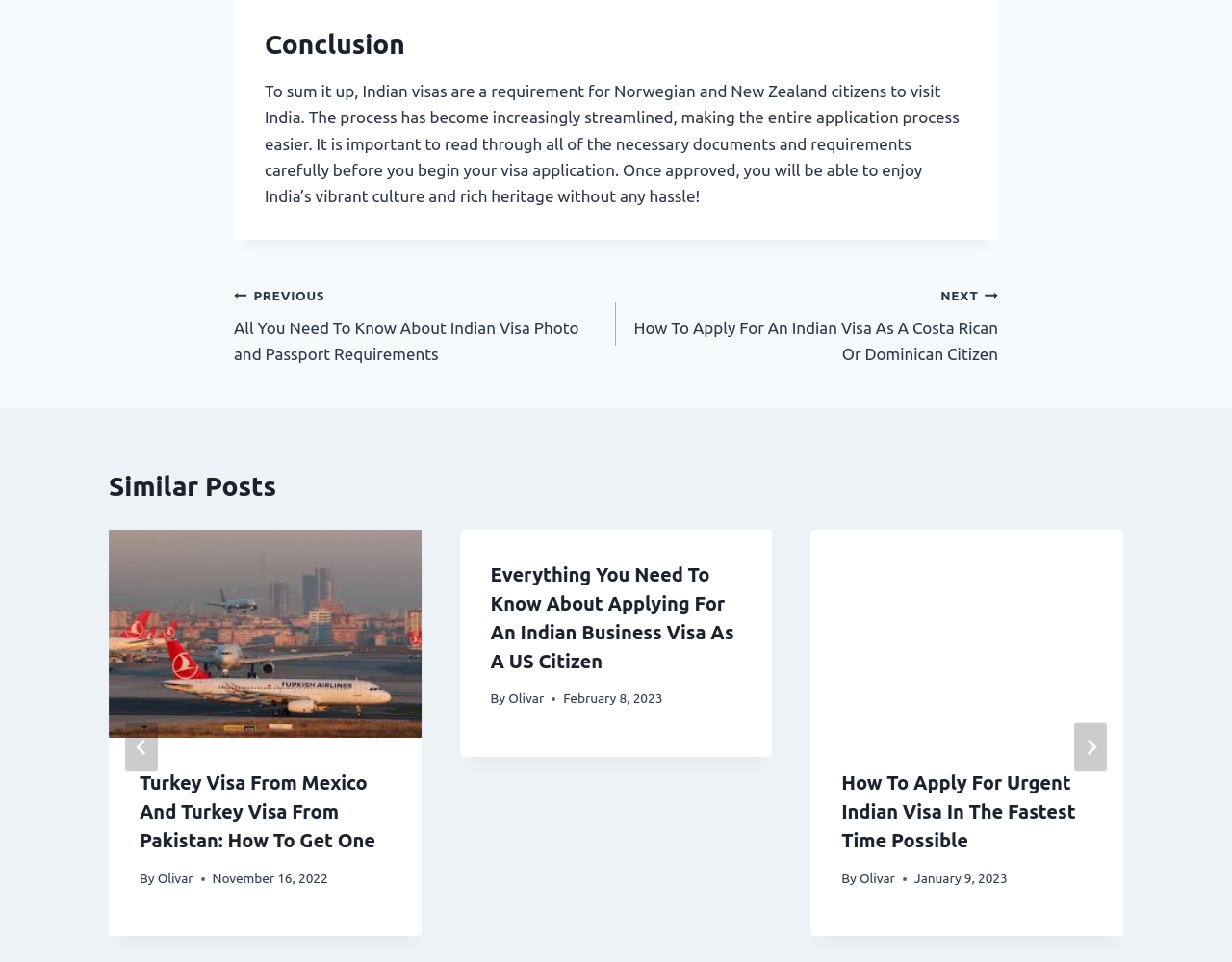Kindly provide the bounding box coordinates of the section you need to click on to fulfill the given instruction: "Search for something".

None